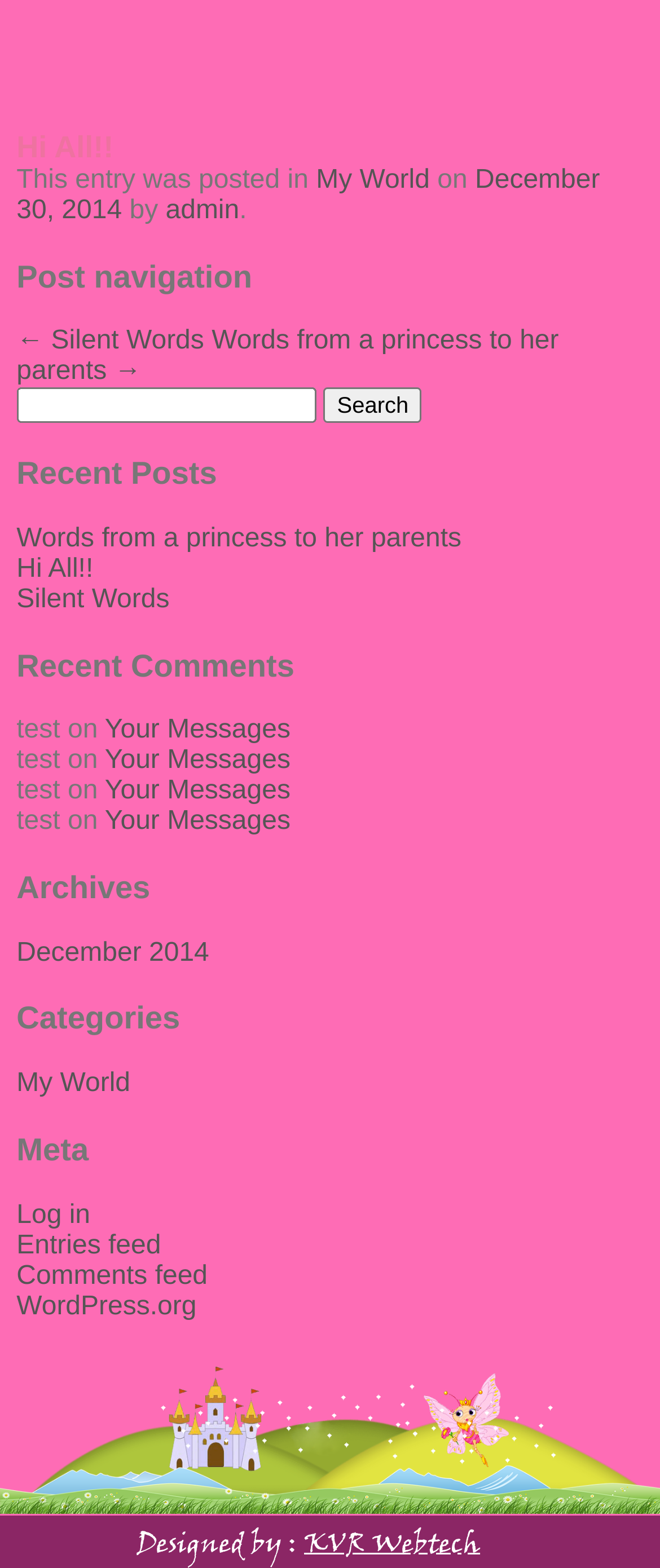What is the category of the post 'Hi All!!'?
Examine the image and provide an in-depth answer to the question.

The category of the post 'Hi All!!' can be found in the text 'This entry was posted in My World' which is located below the post title.